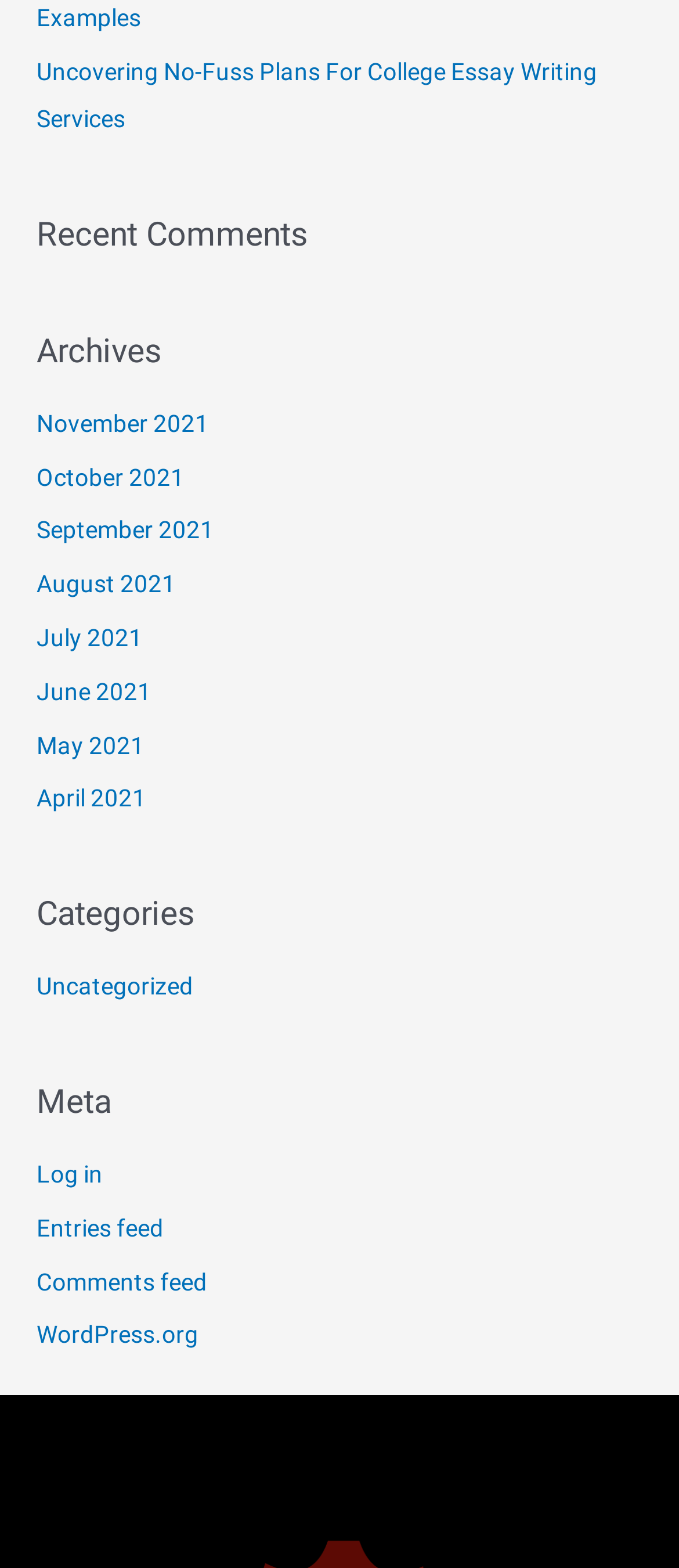Answer the question below using just one word or a short phrase: 
What is the last archive link available?

April 2021